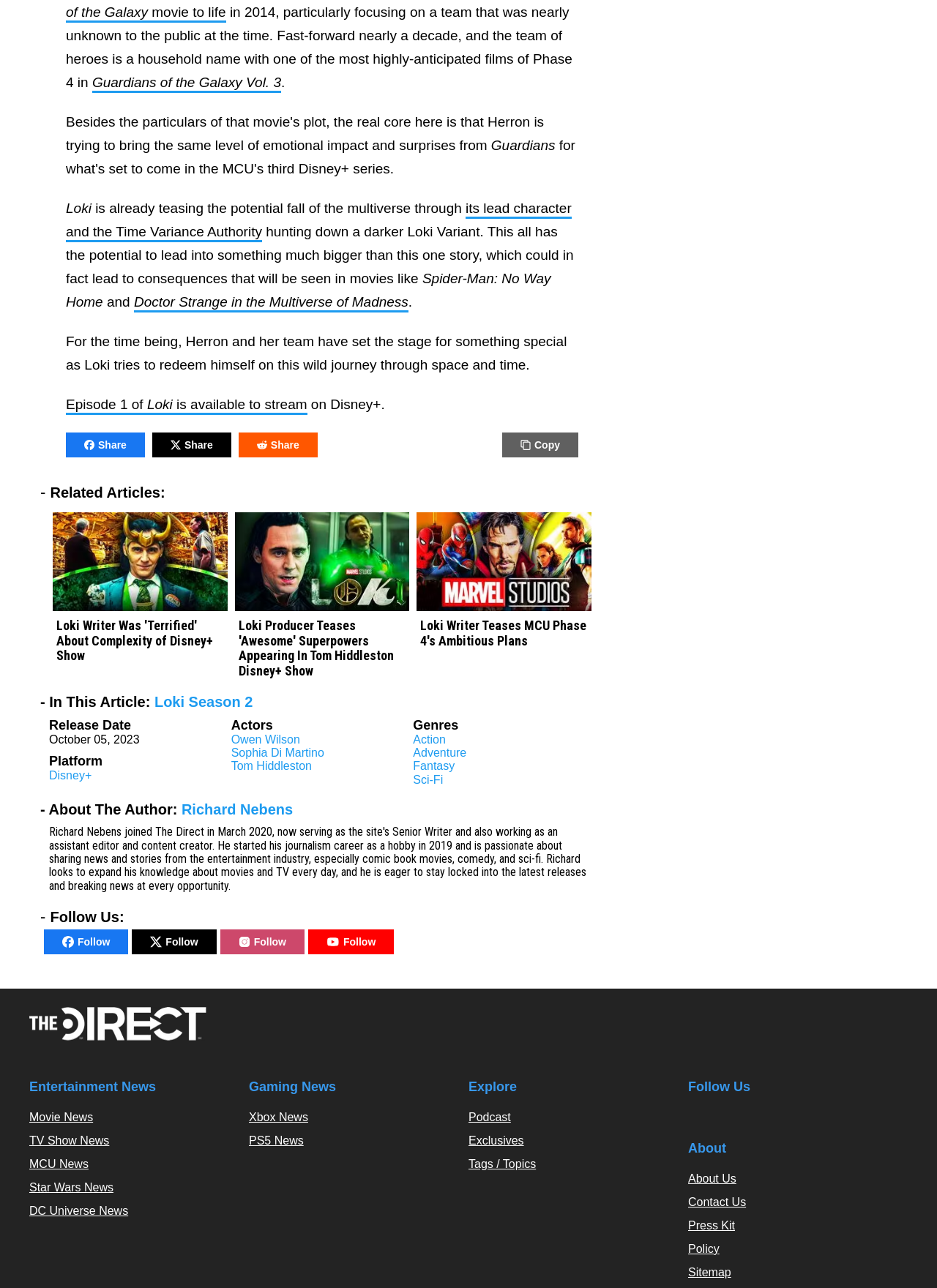Please provide a comprehensive answer to the question below using the information from the image: What are the genres of Loki?

I determined the genres of Loki by looking at the link elements with IDs 1039, 1040, 1041, and 1042, which contain the texts 'Action', 'Adventure', 'Fantasy', and 'Sci-Fi', respectively. These elements are located in a section that appears to be describing the genres of the show, suggesting that Action, Adventure, Fantasy, and Sci-Fi are the genres of Loki.